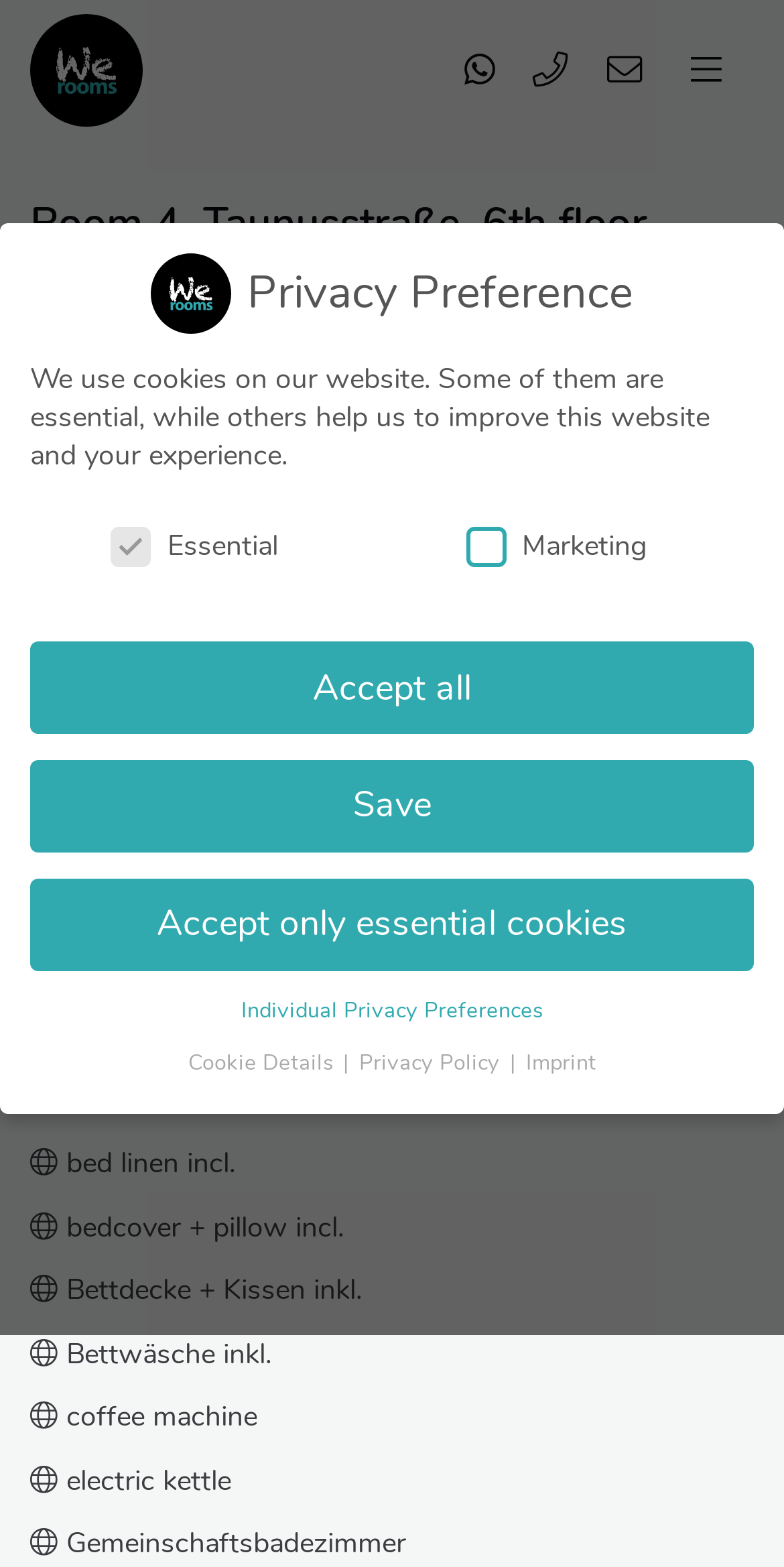Find the bounding box coordinates of the area to click in order to follow the instruction: "Click the 'Check availability' button".

[0.074, 0.39, 0.926, 0.438]